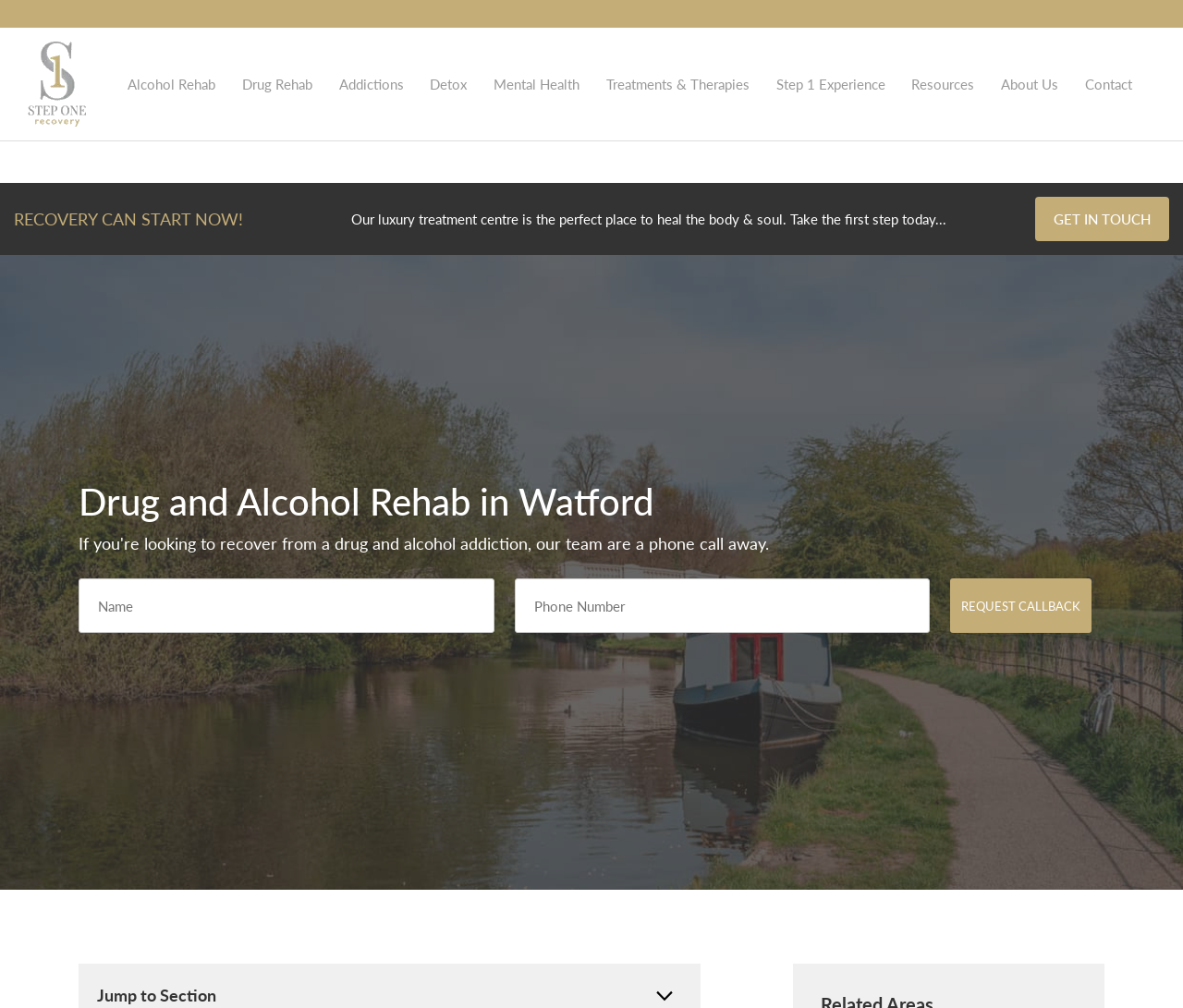Pinpoint the bounding box coordinates of the clickable element to carry out the following instruction: "Read 'Blog' articles."

[0.687, 0.114, 0.712, 0.139]